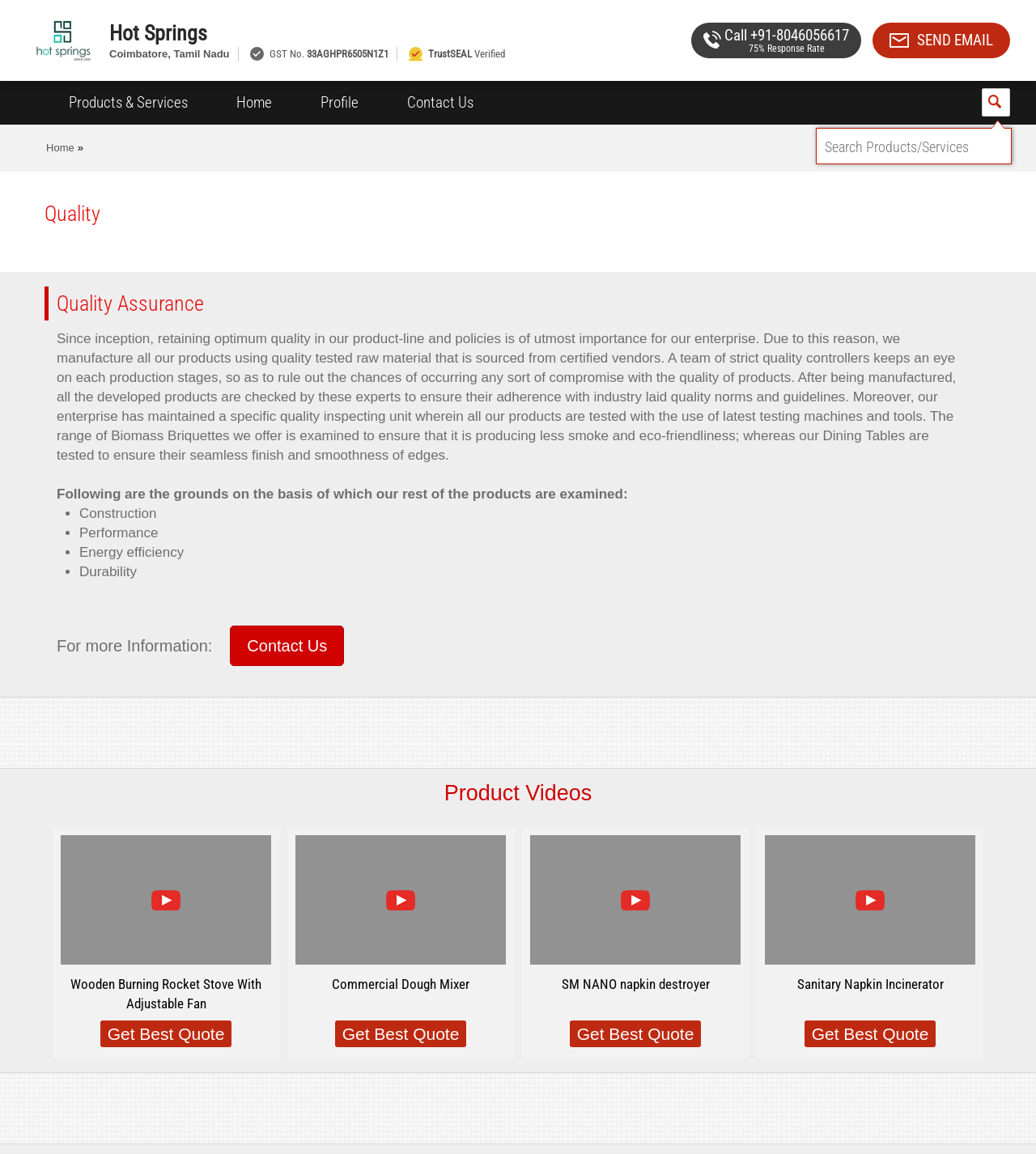Provide a short, one-word or phrase answer to the question below:
What is the name of the product shown in the third image?

SM NANO napkin destroyer